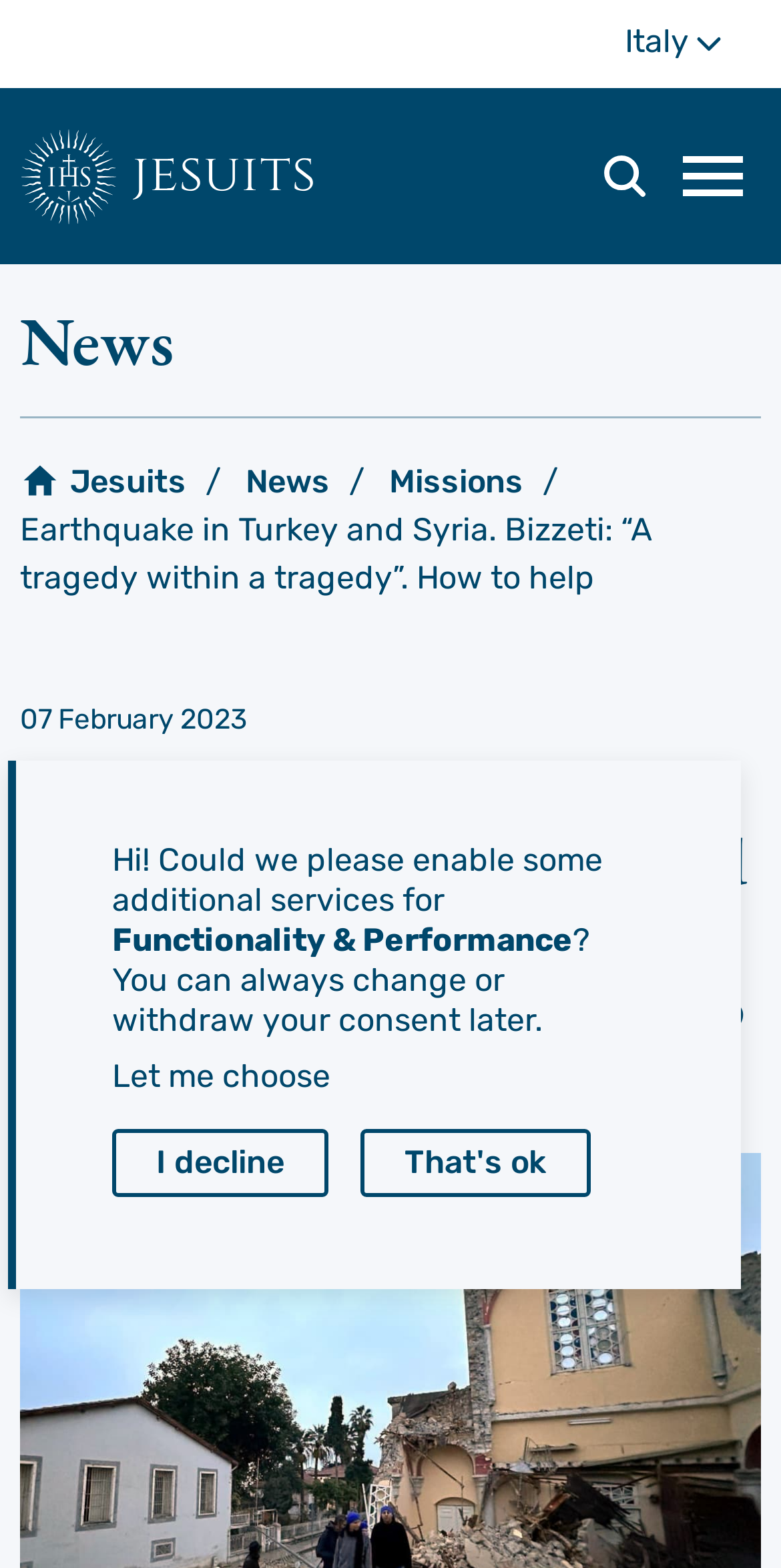Given the element description "That's ok", identify the bounding box of the corresponding UI element.

[0.462, 0.72, 0.756, 0.763]